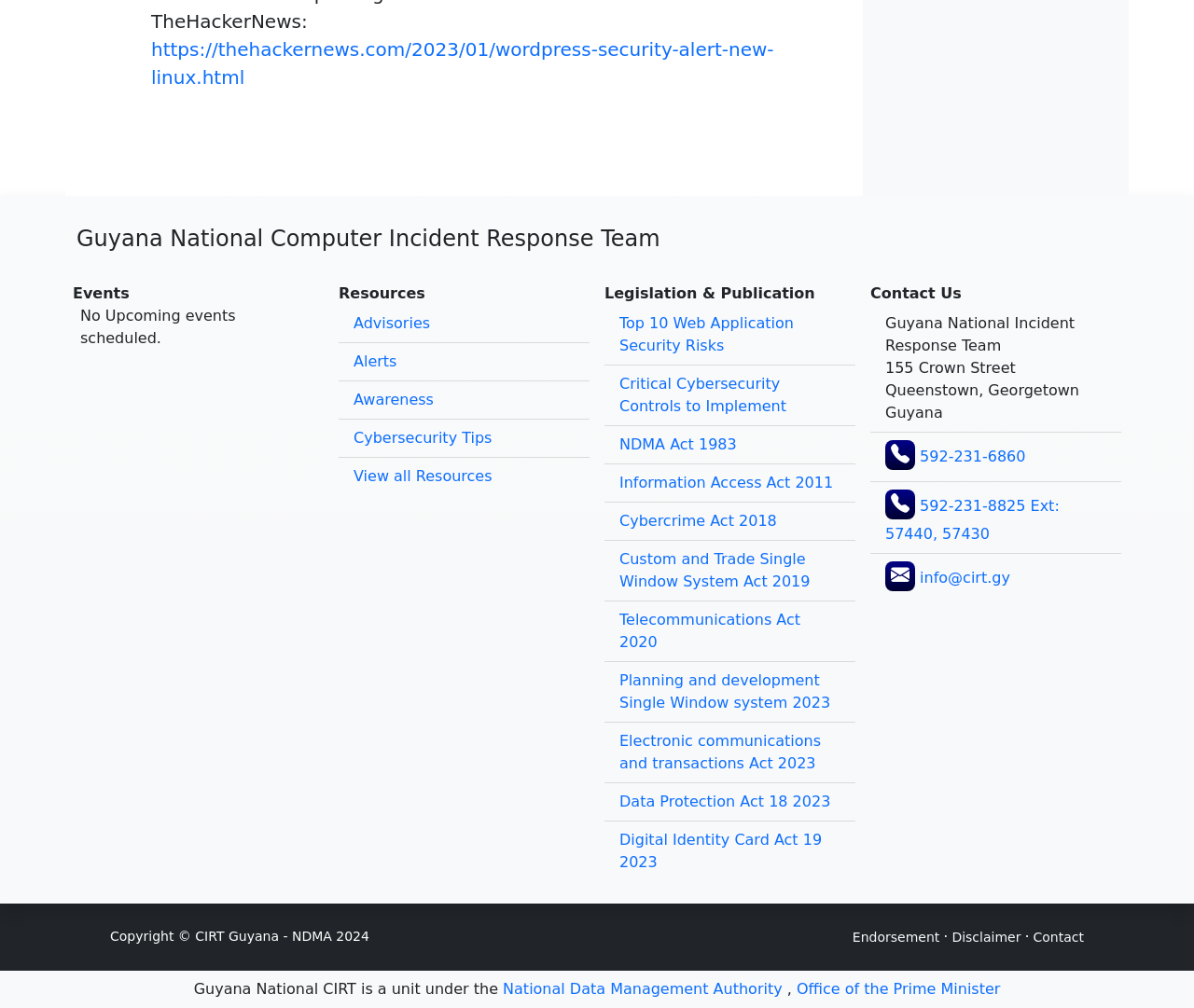Please indicate the bounding box coordinates of the element's region to be clicked to achieve the instruction: "Contact us". Provide the coordinates as four float numbers between 0 and 1, i.e., [left, top, right, bottom].

None